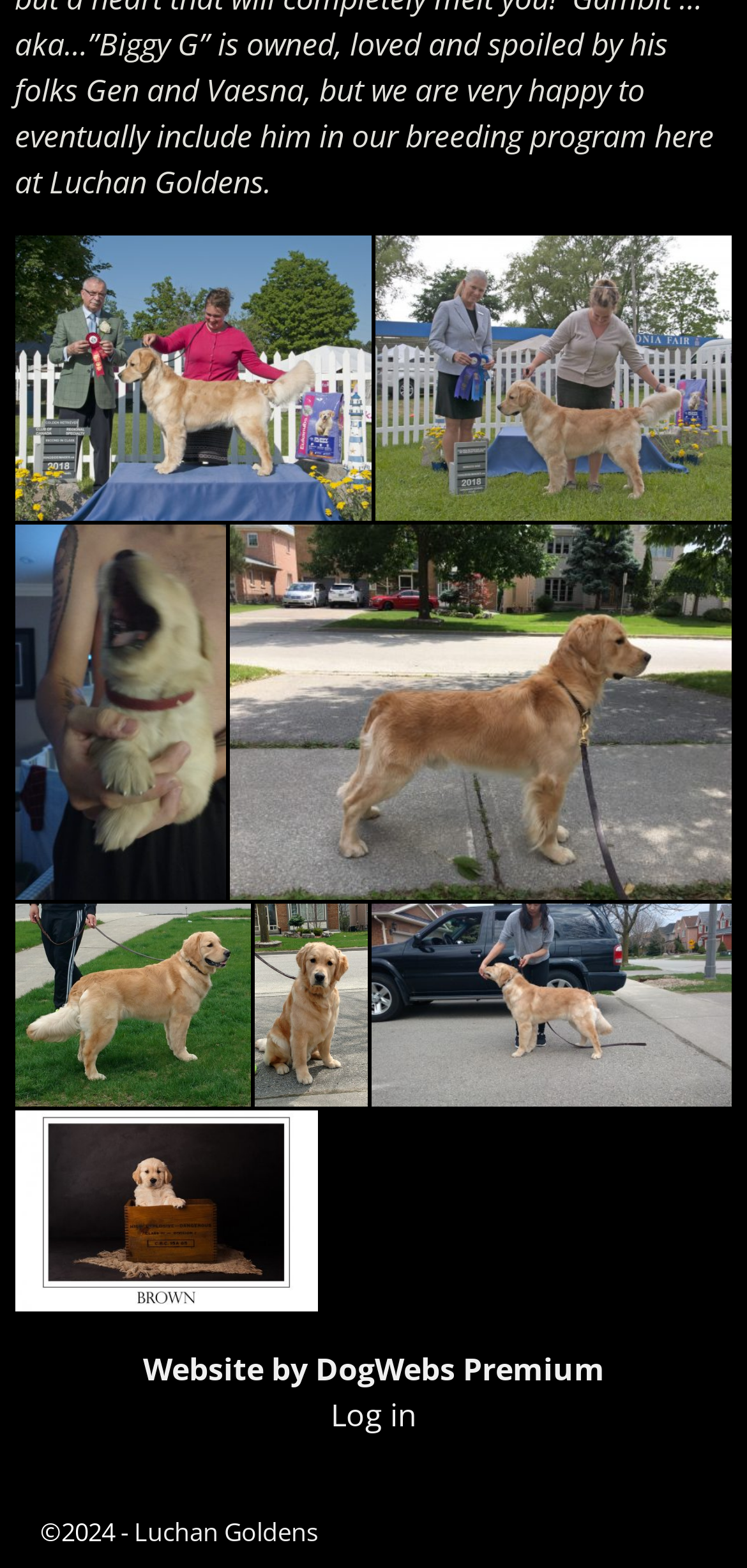Bounding box coordinates should be in the format (top-left x, top-left y, bottom-right x, bottom-right y) and all values should be floating point numbers between 0 and 1. Determine the bounding box coordinate for the UI element described as: Search

None